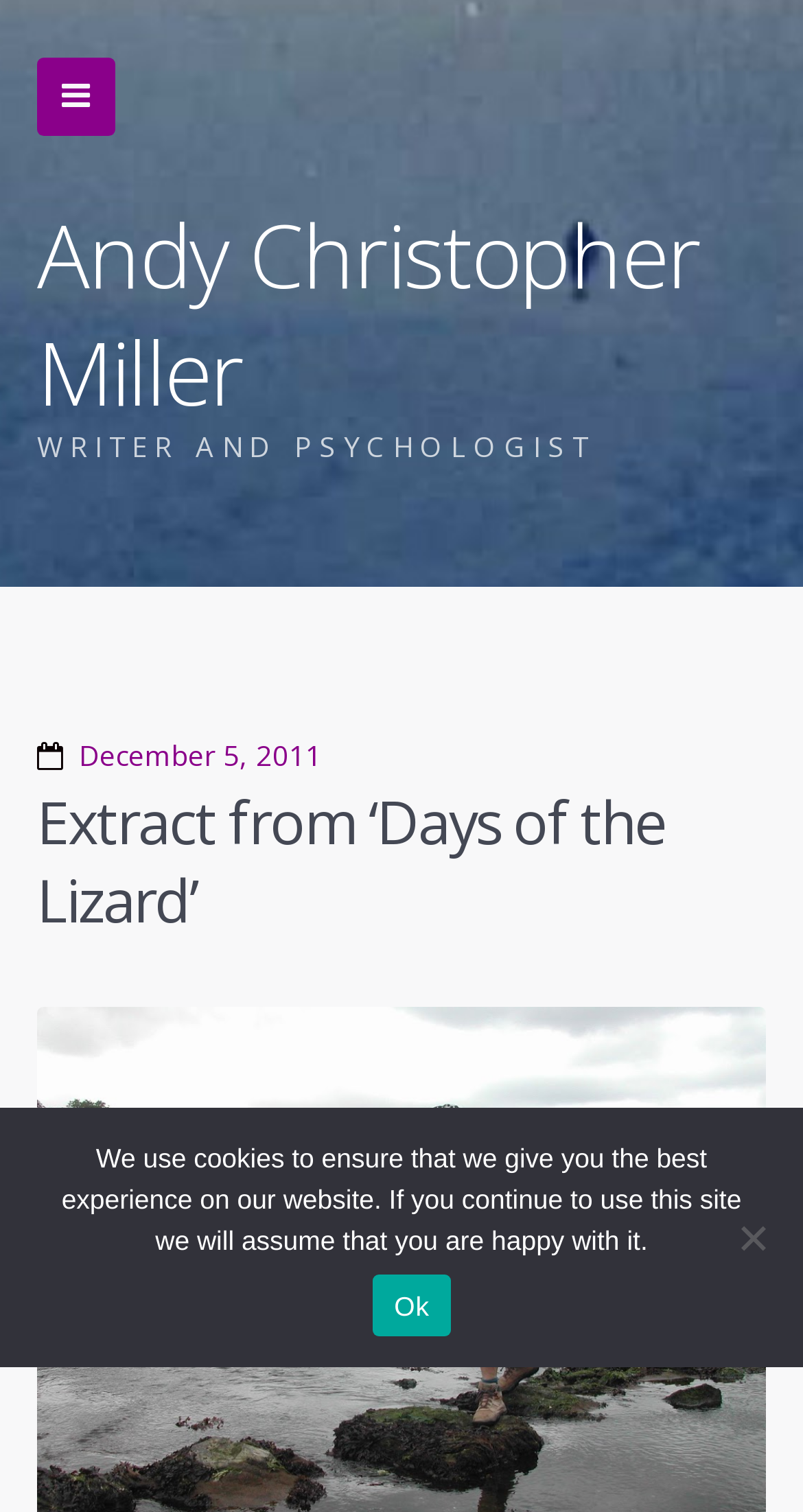Identify the bounding box coordinates for the UI element described by the following text: "Ok". Provide the coordinates as four float numbers between 0 and 1, in the format [left, top, right, bottom].

[0.465, 0.843, 0.56, 0.884]